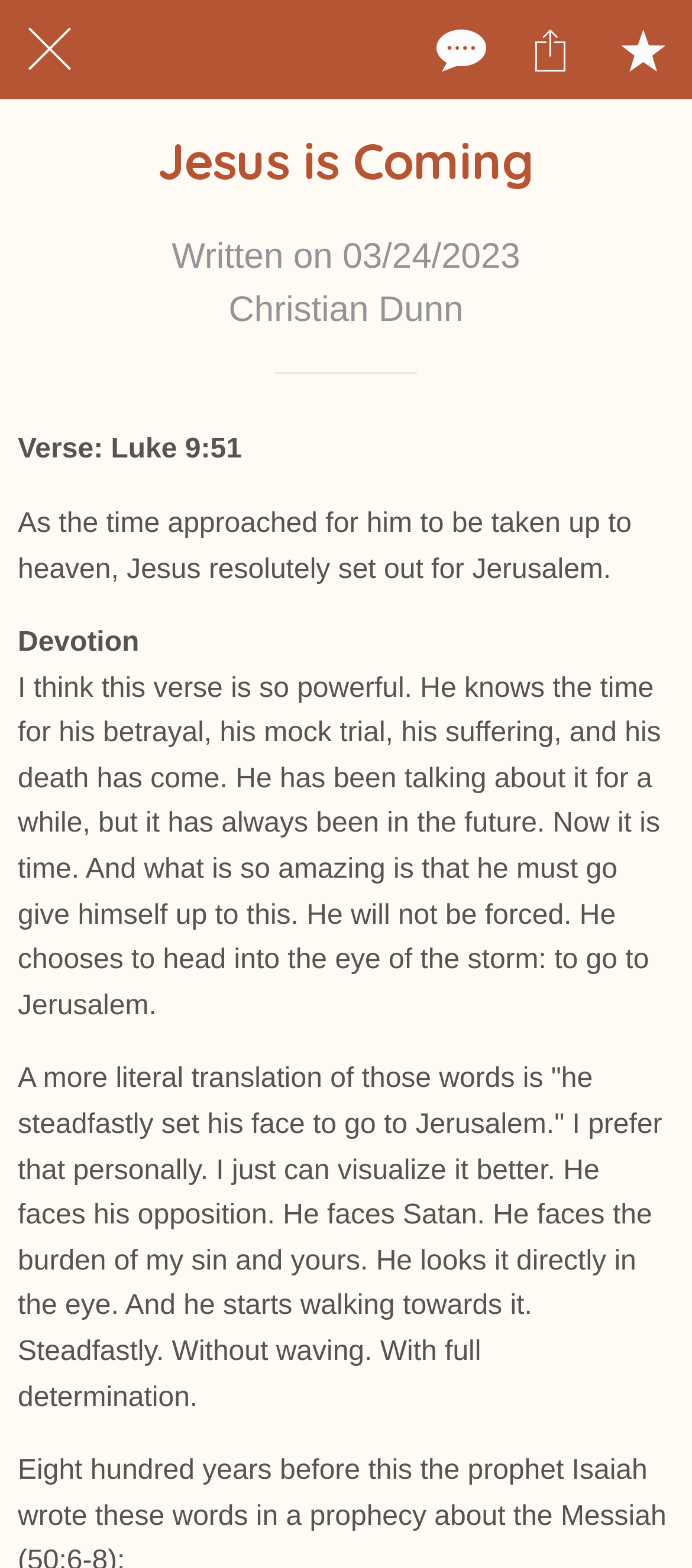Please find the bounding box for the UI element described by: "aria-label="Add to bookmarks"".

[0.867, 0.005, 0.99, 0.059]